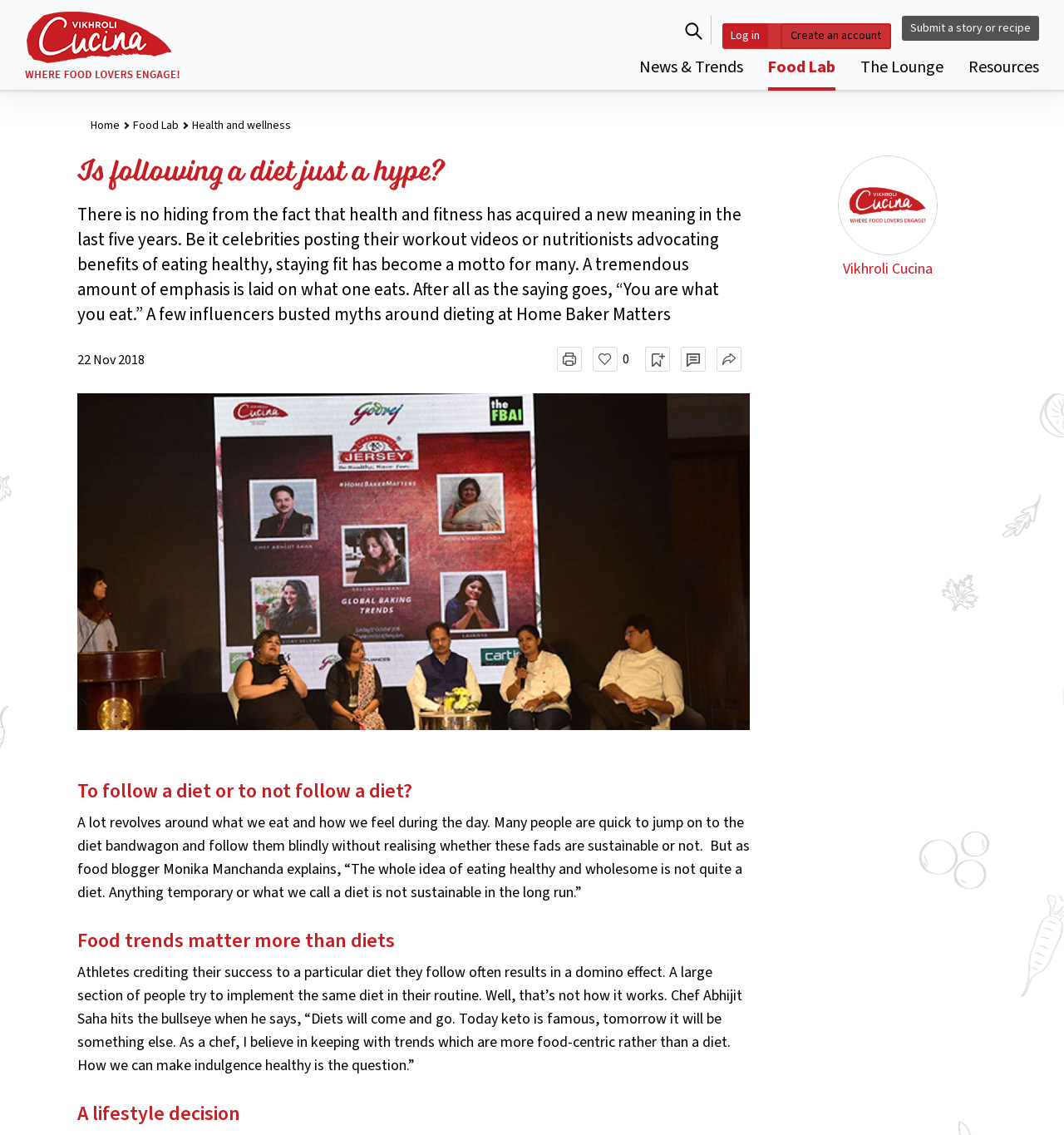What is the topic of the article?
Can you provide an in-depth and detailed response to the question?

The article is about the trend of health and fitness, and how people are following diets and fitness routines. The topic is discussed in the context of celebrities and nutritionists promoting healthy living.